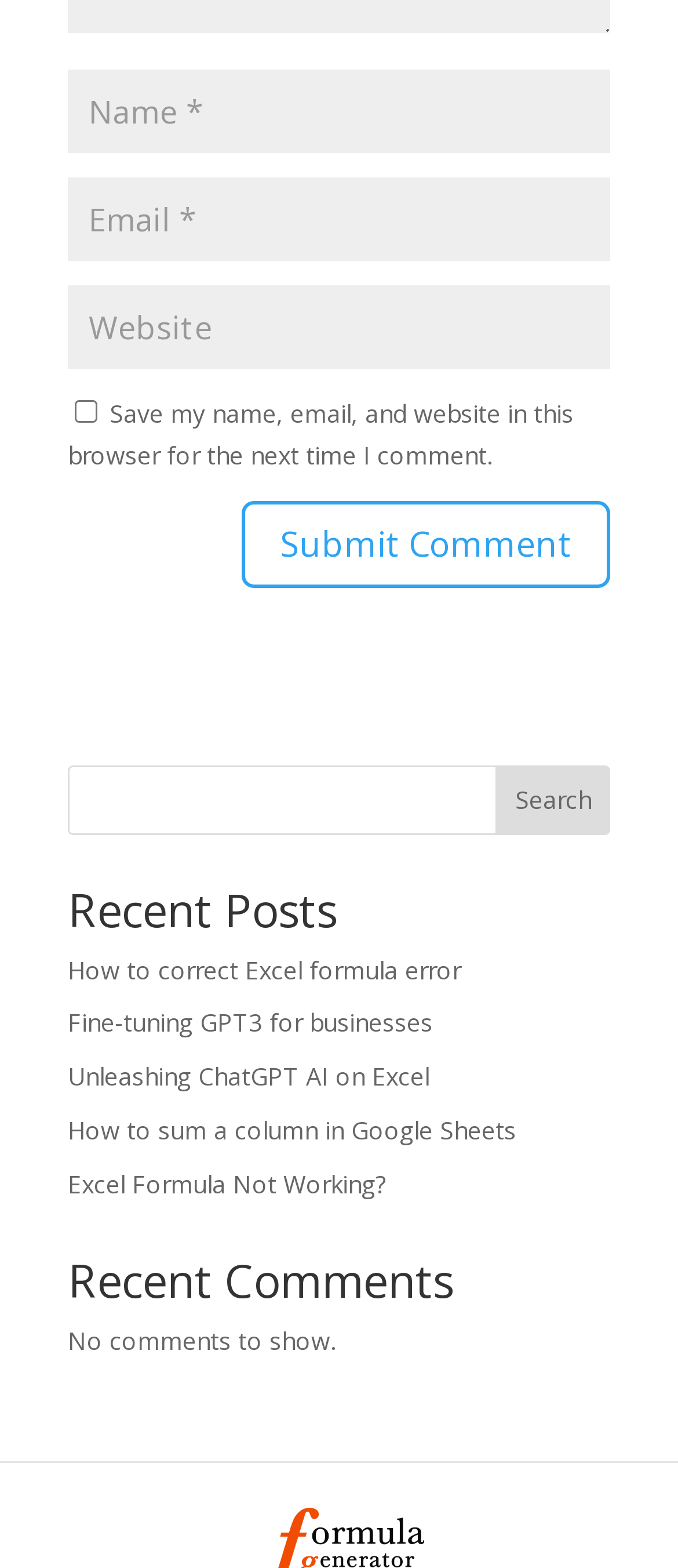Please mark the bounding box coordinates of the area that should be clicked to carry out the instruction: "Read the recent post 'How to correct Excel formula error'".

[0.1, 0.607, 0.679, 0.629]